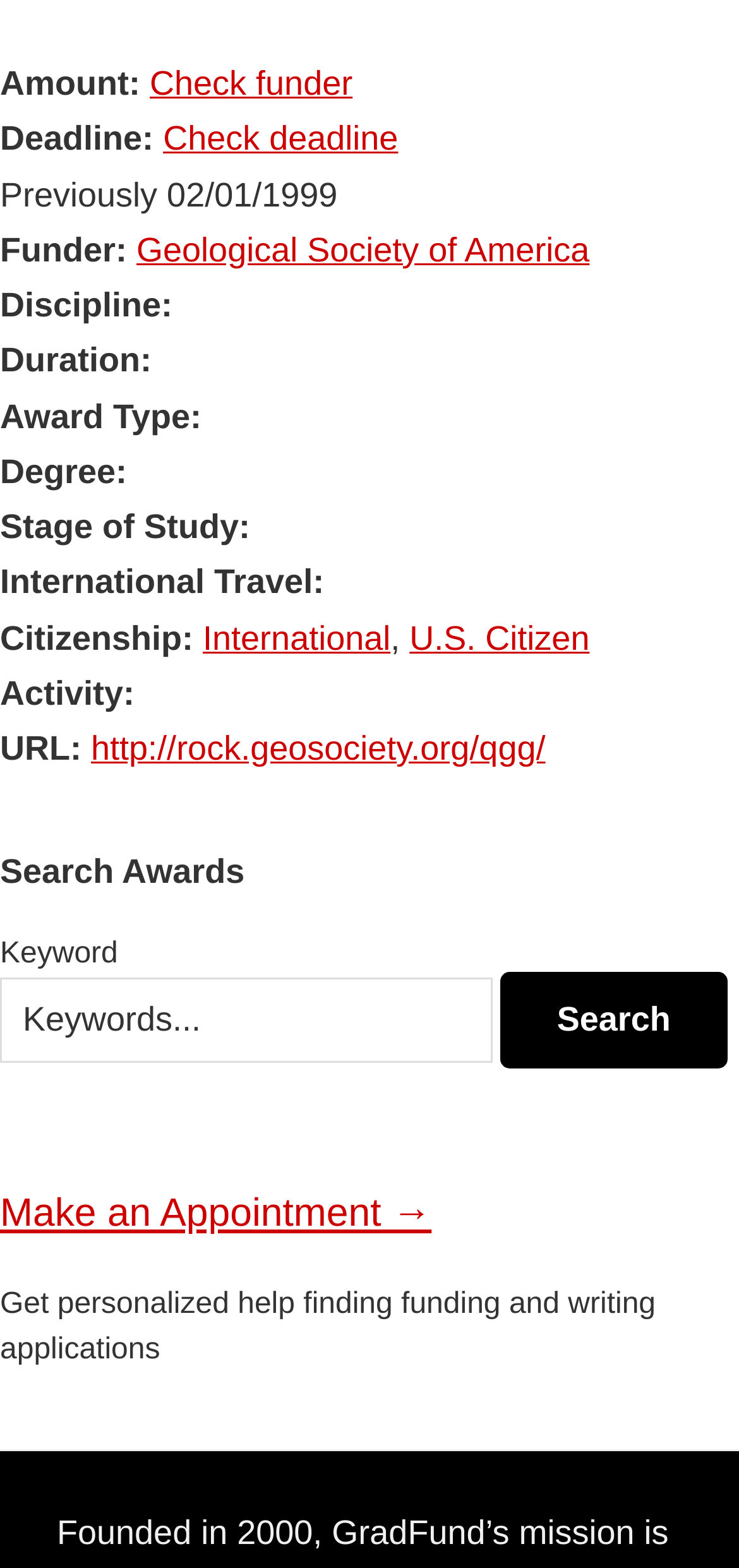Locate the bounding box coordinates of the element that should be clicked to fulfill the instruction: "Visit the 'Universal Thoughts' page".

None